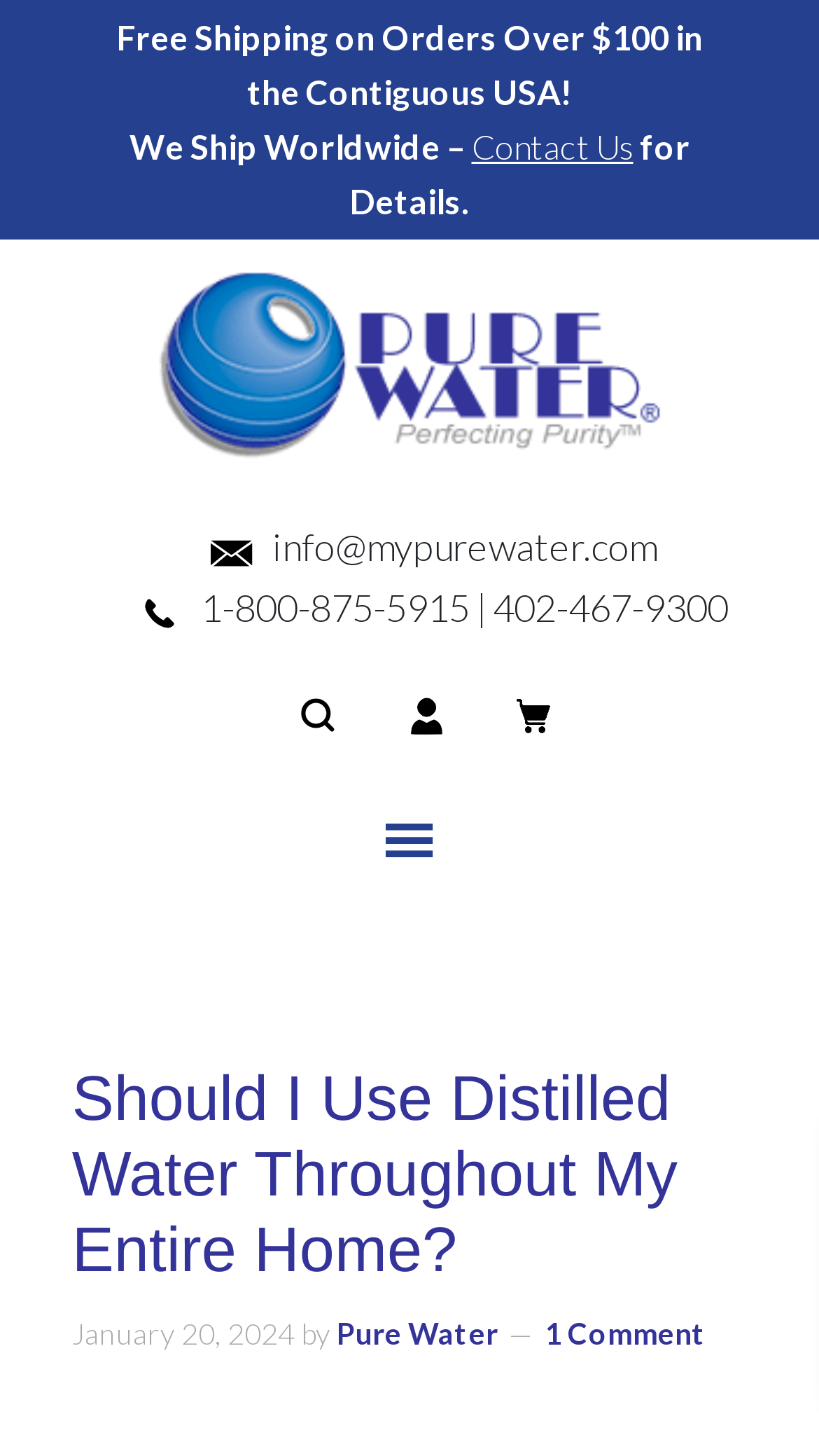How many phone numbers are listed?
Answer the question with as much detail as possible.

I examined the contact information section and found two phone numbers: 1-800-875-5915 and 402-467-9300. Therefore, there are two phone numbers listed.